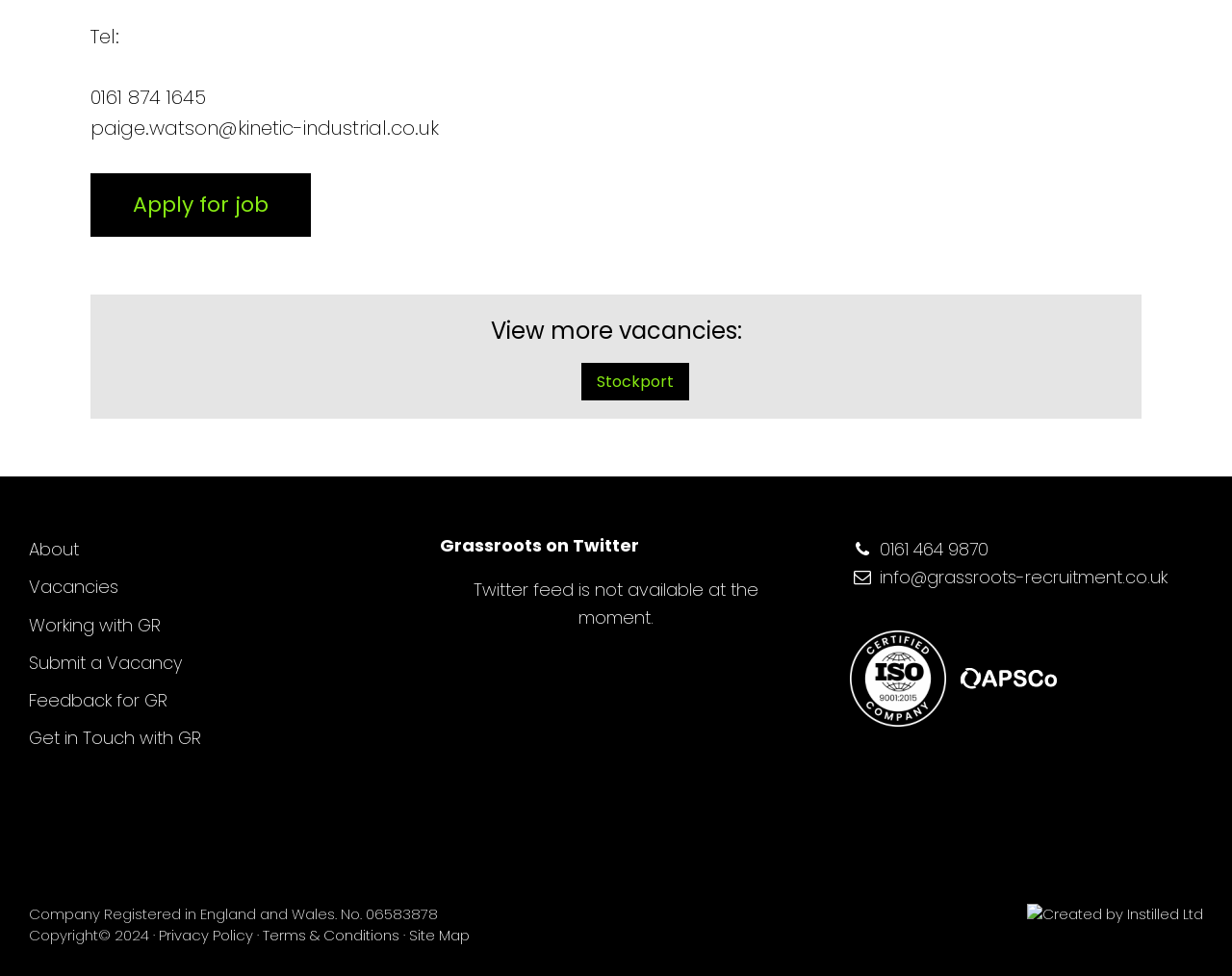Could you specify the bounding box coordinates for the clickable section to complete the following instruction: "Click the 'Log in / Sign up' button"?

None